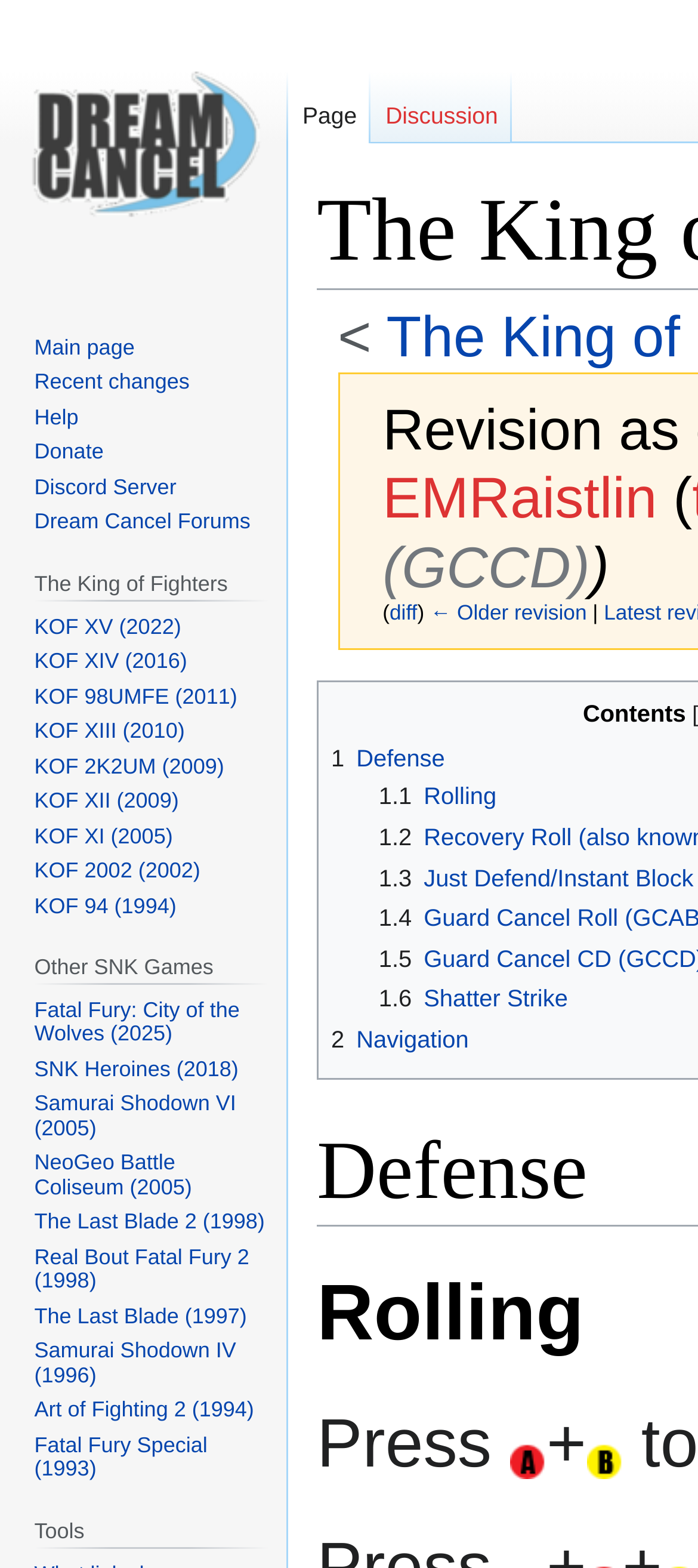Given the element description: "Recent changes", predict the bounding box coordinates of this UI element. The coordinates must be four float numbers between 0 and 1, given as [left, top, right, bottom].

[0.049, 0.236, 0.272, 0.252]